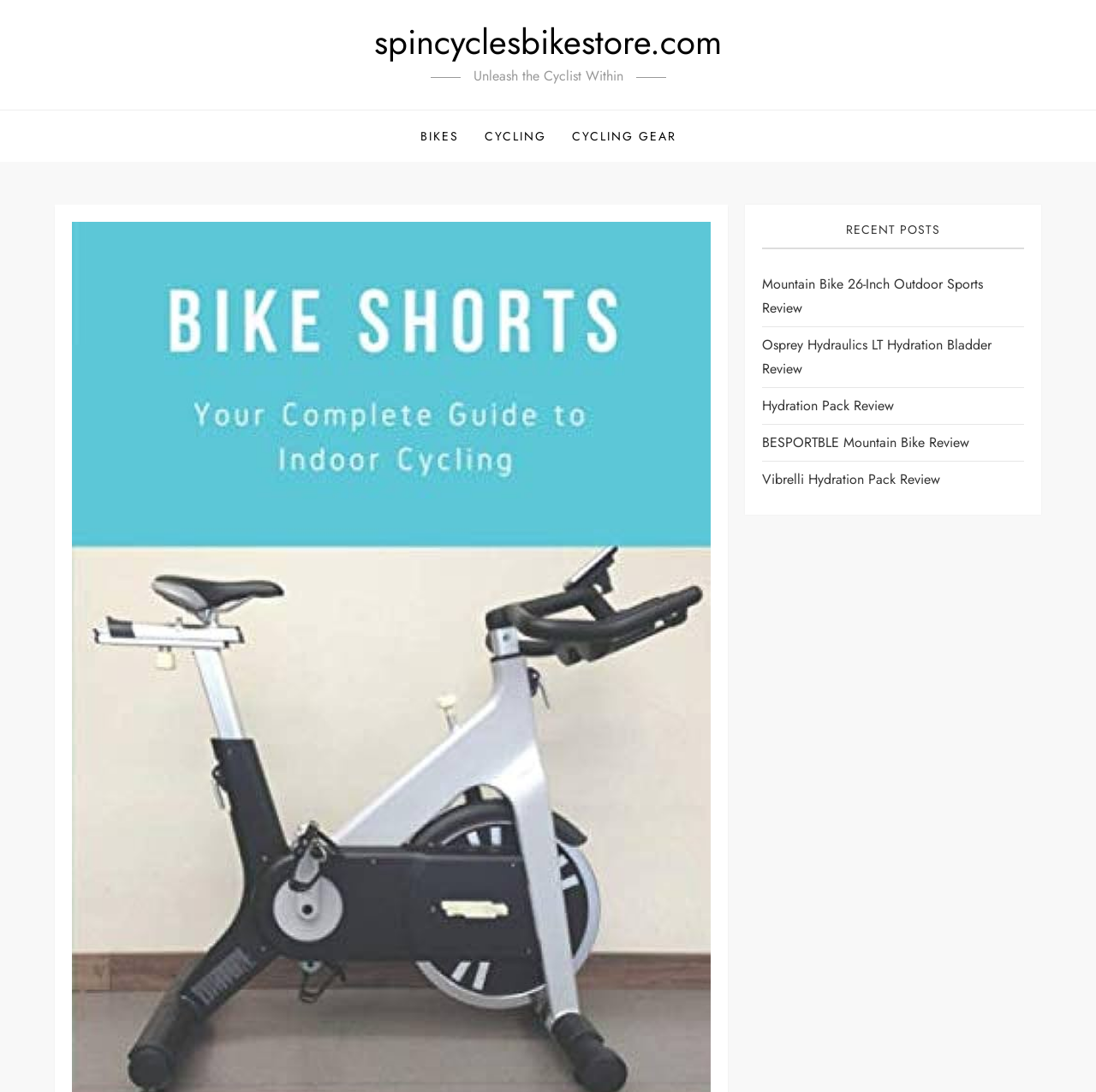What is the name of the website?
Look at the webpage screenshot and answer the question with a detailed explanation.

I determined the name of the website by looking at the root element 'The Ultimate Guide to Indoor Cycling - spincyclesbikestore.com' and the link 'spincyclesbikestore.com' with bounding box coordinates [0.341, 0.016, 0.659, 0.061].